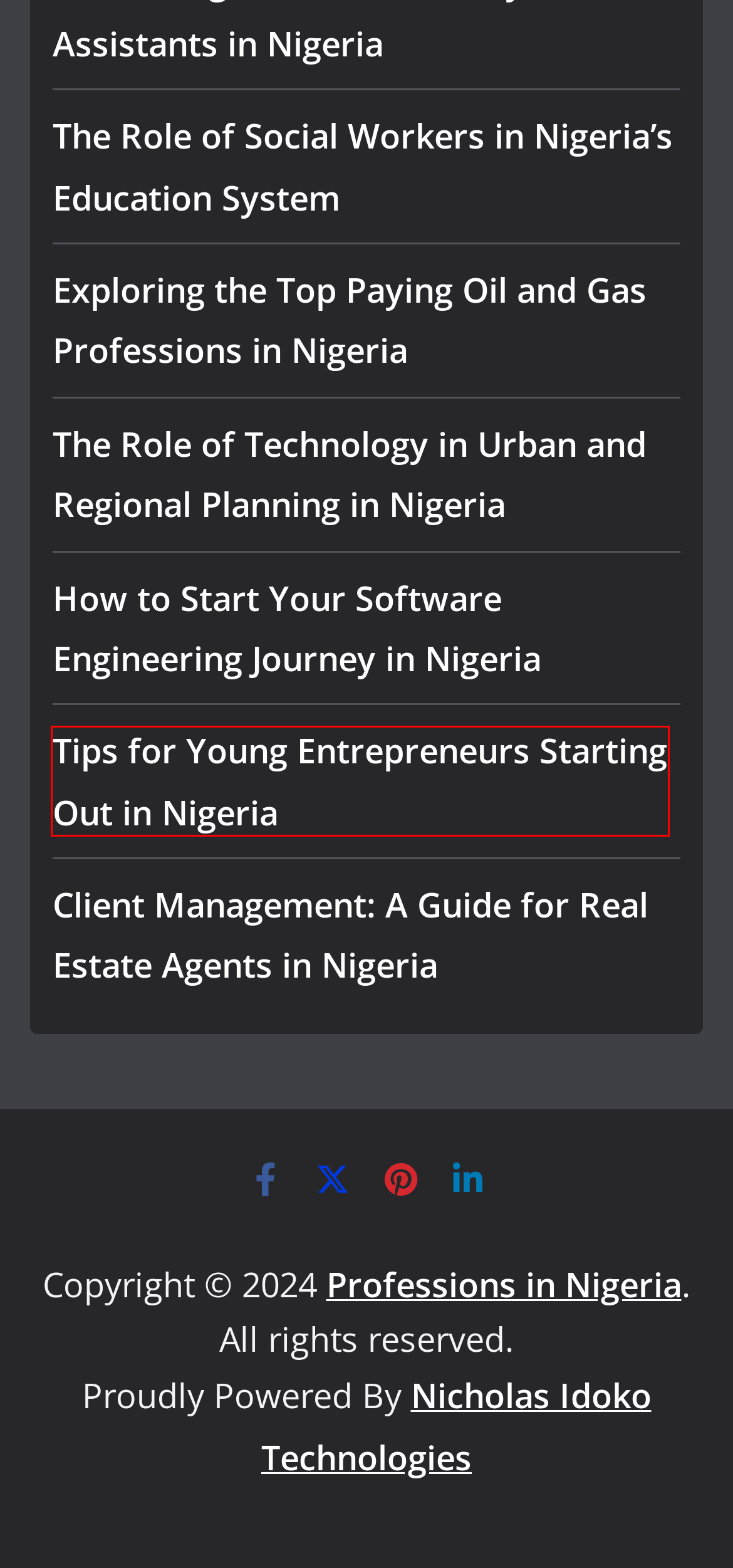A screenshot of a webpage is given, marked with a red bounding box around a UI element. Please select the most appropriate webpage description that fits the new page after clicking the highlighted element. Here are the candidates:
A. Aviation Maintenance Careers in Nigeria: A Study
B. Tips for Young Entrepreneurs Starting Out in Nigeria
C. How to Start Your Software Engineering Journey in Nigeria
D. Client Management: A Guide for Real Estate Agents in Nigeria
E. Professions in Nigeria
F. Opto-Mechanical Engineering: Bridging Theory and Practice in Nigeria
G. The Role of Social Workers in Nigeria's Education System
H. Exploring the Top Paying Oil and Gas Professions in Nigeria

B